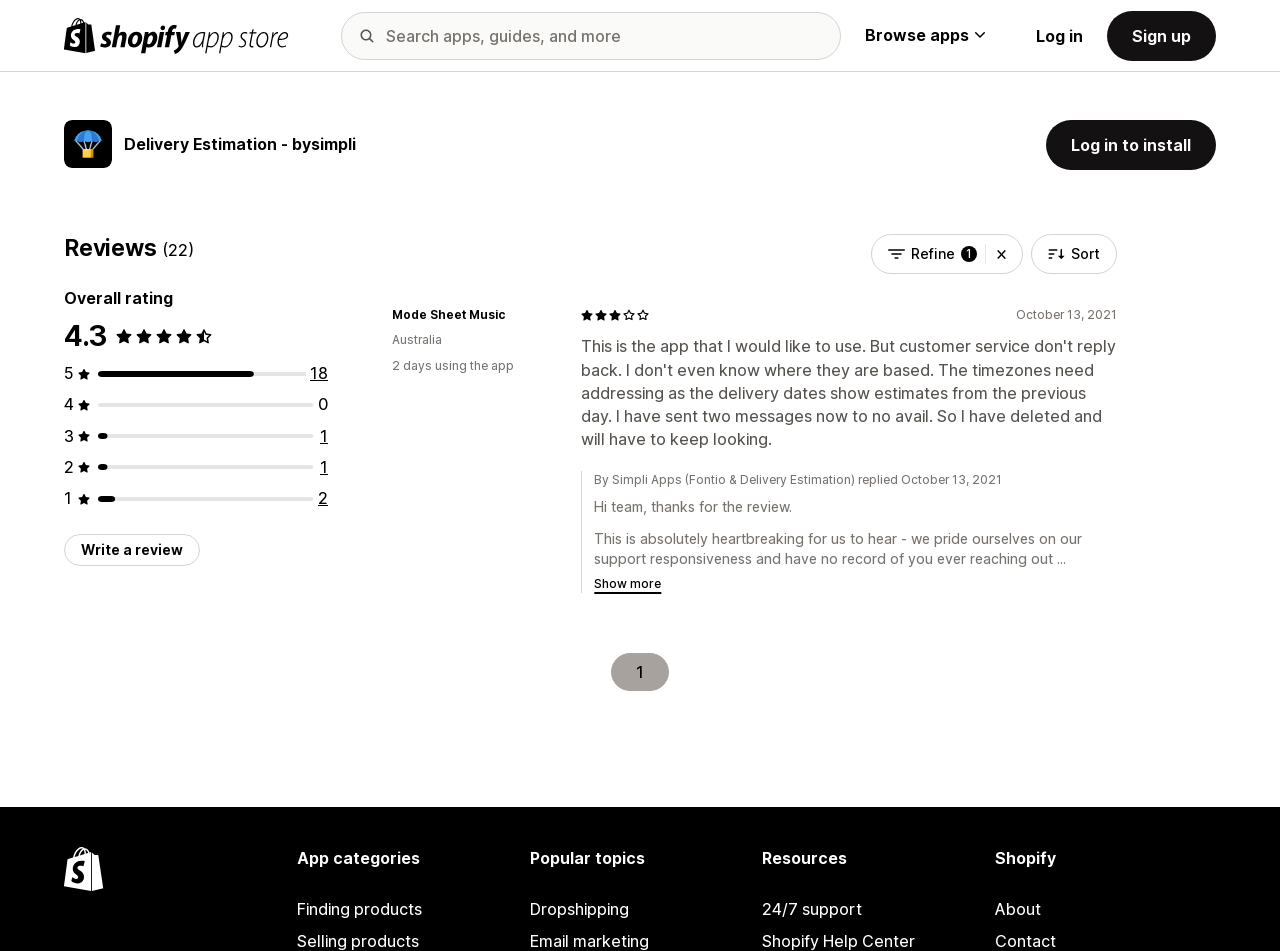Please identify and generate the text content of the webpage's main heading.

Delivery Estimation ‑ bysimpli